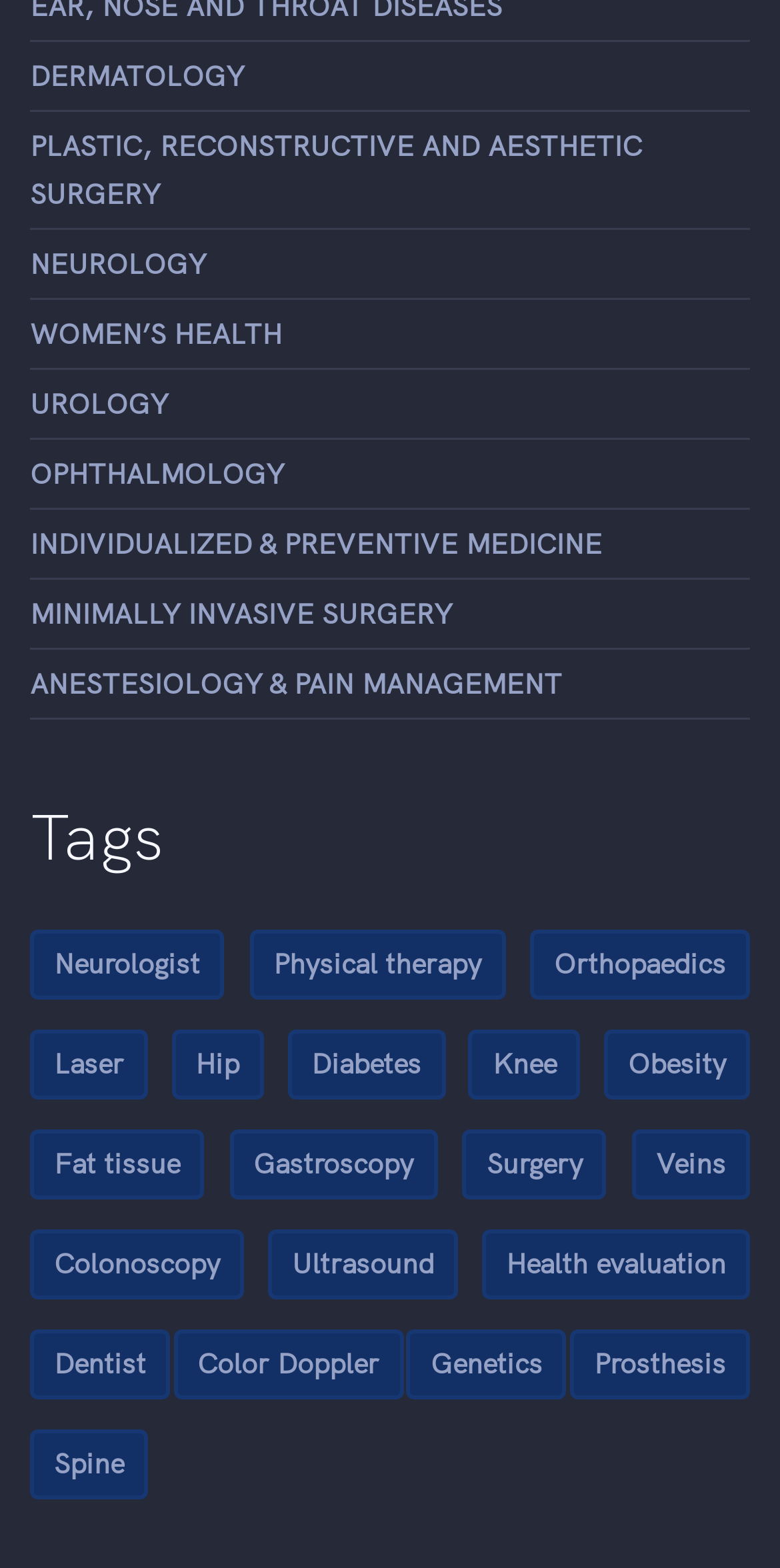Determine the bounding box coordinates for the area you should click to complete the following instruction: "Learn about the 10 strongest beauty brands of 2024".

None